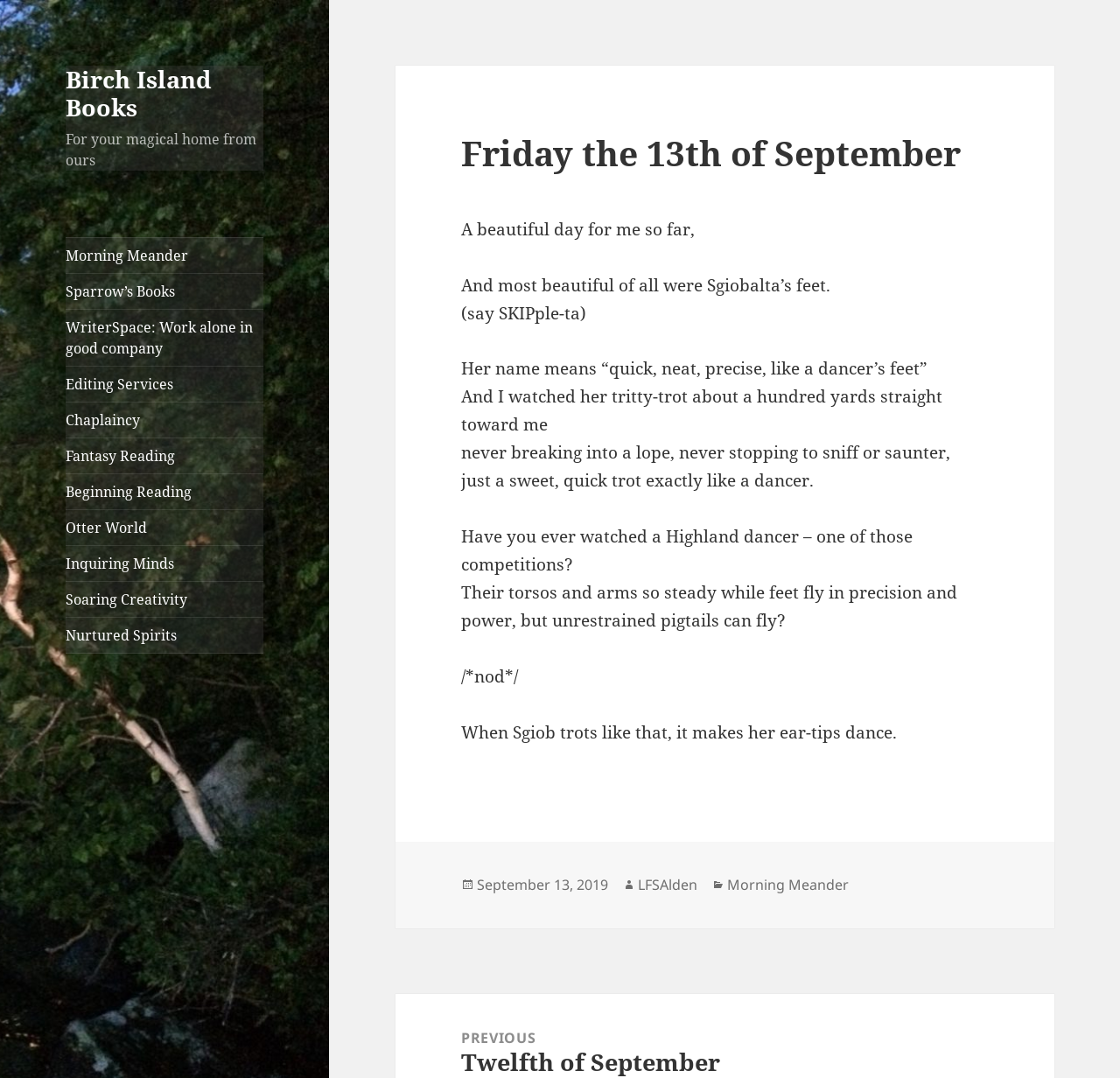Please determine the bounding box coordinates of the section I need to click to accomplish this instruction: "Click on the link to Birch Island Books".

[0.059, 0.059, 0.189, 0.115]